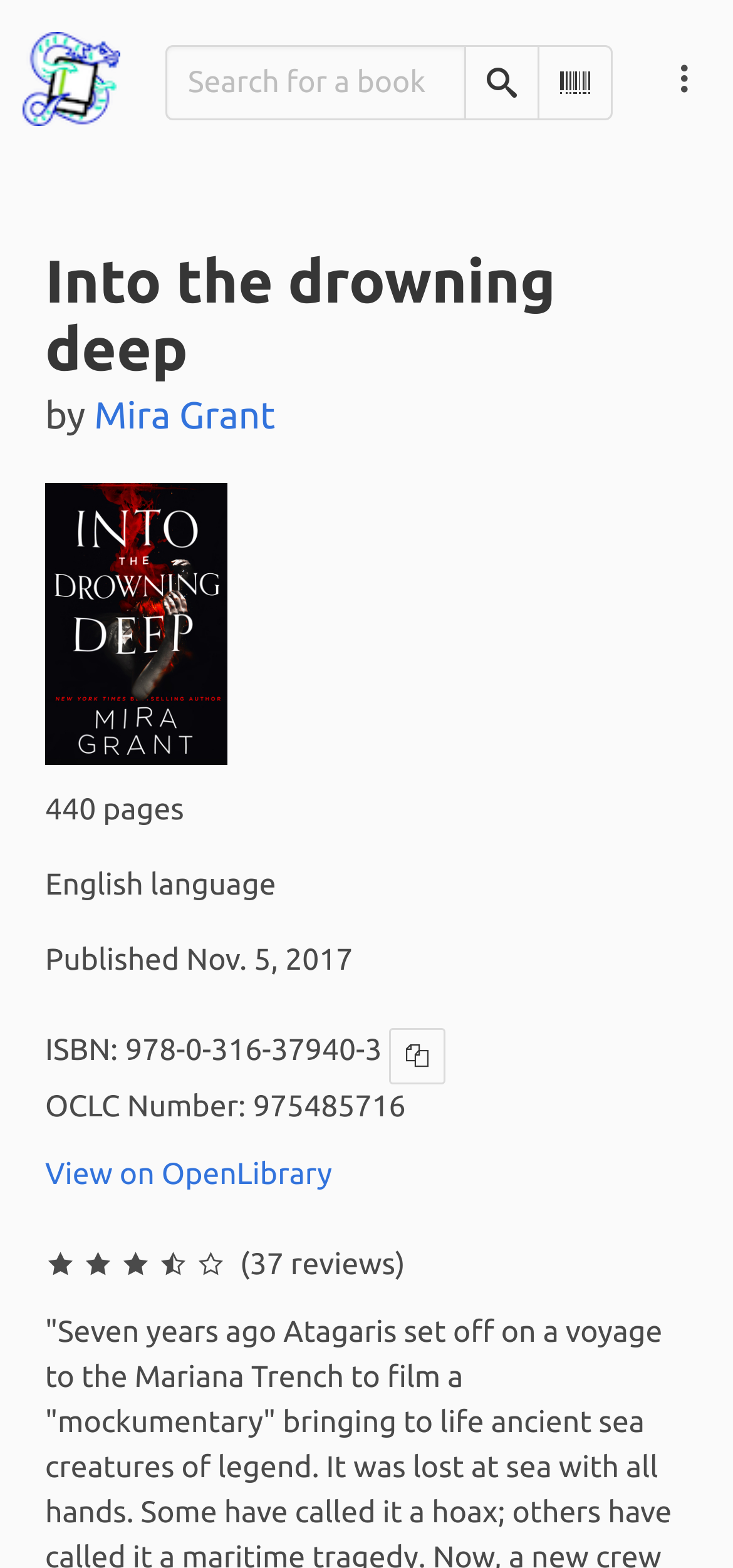Determine the bounding box coordinates of the clickable region to follow the instruction: "Follow on Facebook".

None